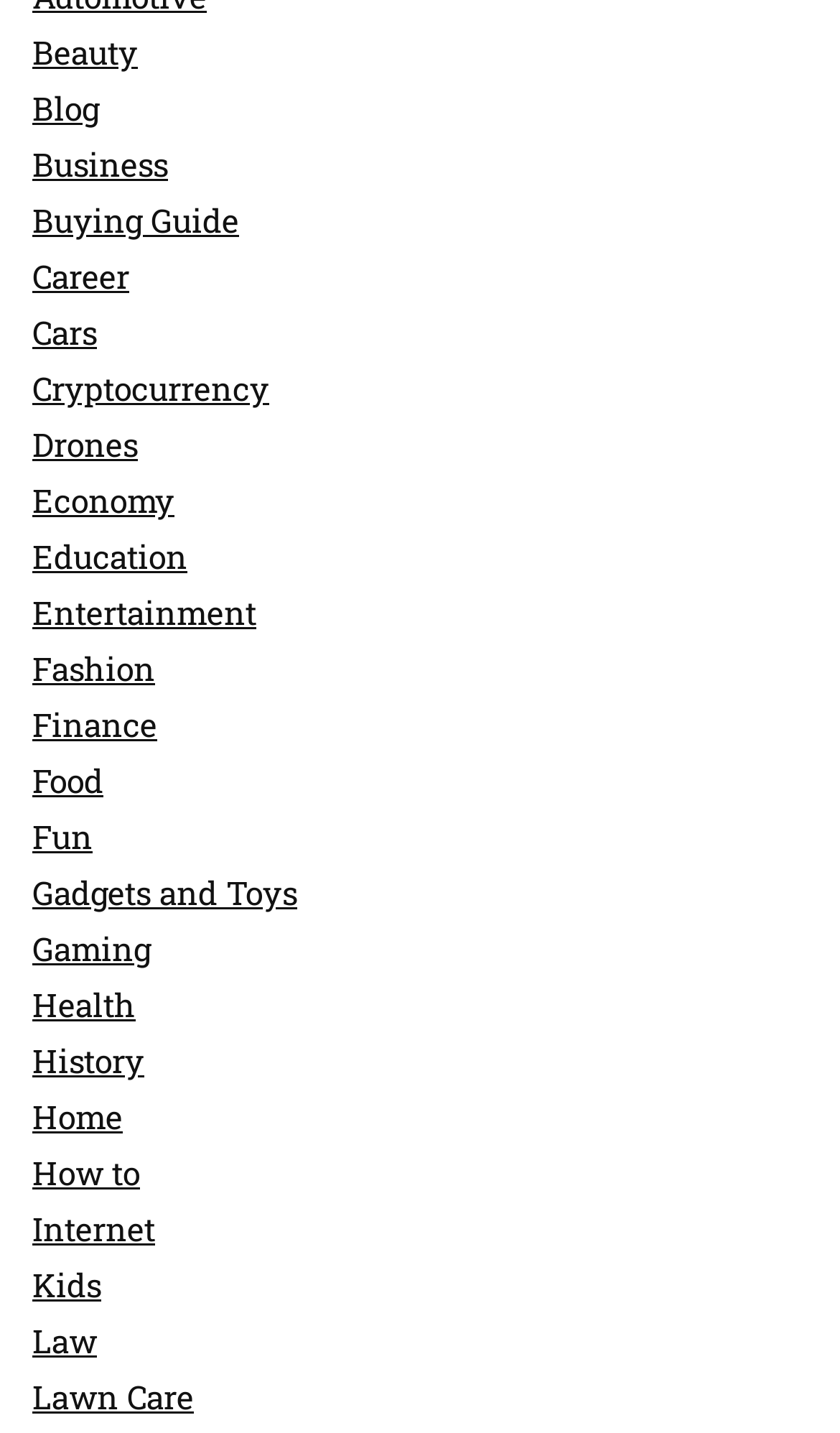Analyze the image and deliver a detailed answer to the question: What is the topic that is related to young children?

By looking at the links on the webpage, I can see that the topic related to young children is 'Kids', which is listed among the other categories.